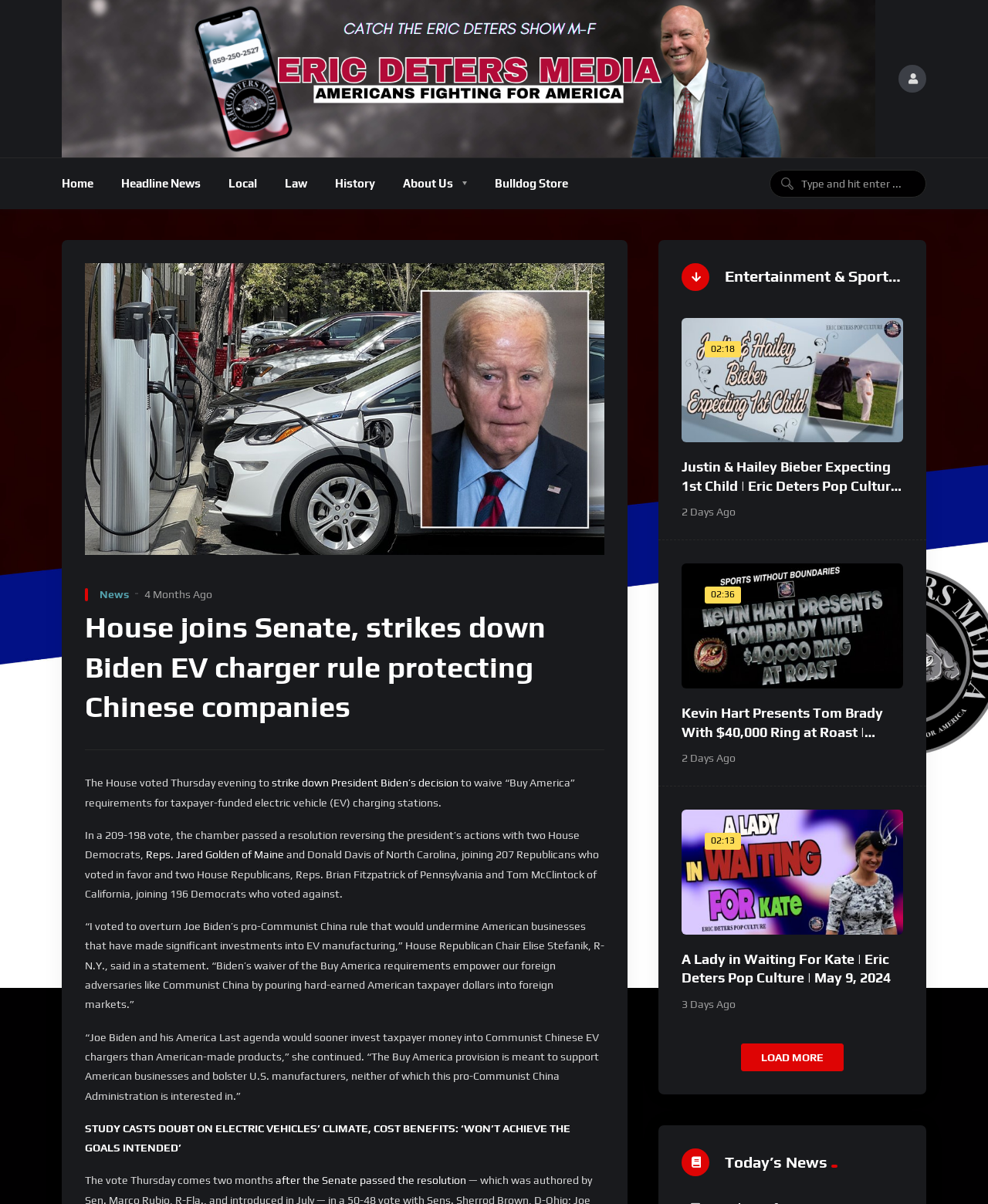Explain in detail what is displayed on the webpage.

The webpage is a news and media website with a prominent header section at the top featuring a logo and a navigation menu. The logo, "Eric Deters Media", is situated at the top-left corner, accompanied by a search bar at the top-right corner. The navigation menu consists of seven links: "Home", "Headline News", "Local", "Law", "History", "About Us", and "Bulldog Store", arranged horizontally below the logo.

Below the header section, there is a main content area with a prominent news article taking center stage. The article's title, "House joins Senate, strikes down Biden EV charger rule protecting Chinese companies", is displayed in a large font size, followed by a brief summary of the article. The article's content is divided into several paragraphs, with links to other related articles and quotes from notable figures.

To the right of the main content area, there is a section dedicated to entertainment and sports news, featuring three article previews with images, titles, and timestamps. Each preview includes a link to the full article.

At the bottom of the page, there is a "LOAD MORE" button, which suggests that there are more articles or content available beyond what is currently displayed.

Overall, the webpage has a clean and organized layout, with a clear hierarchy of content and easy-to-navigate sections.